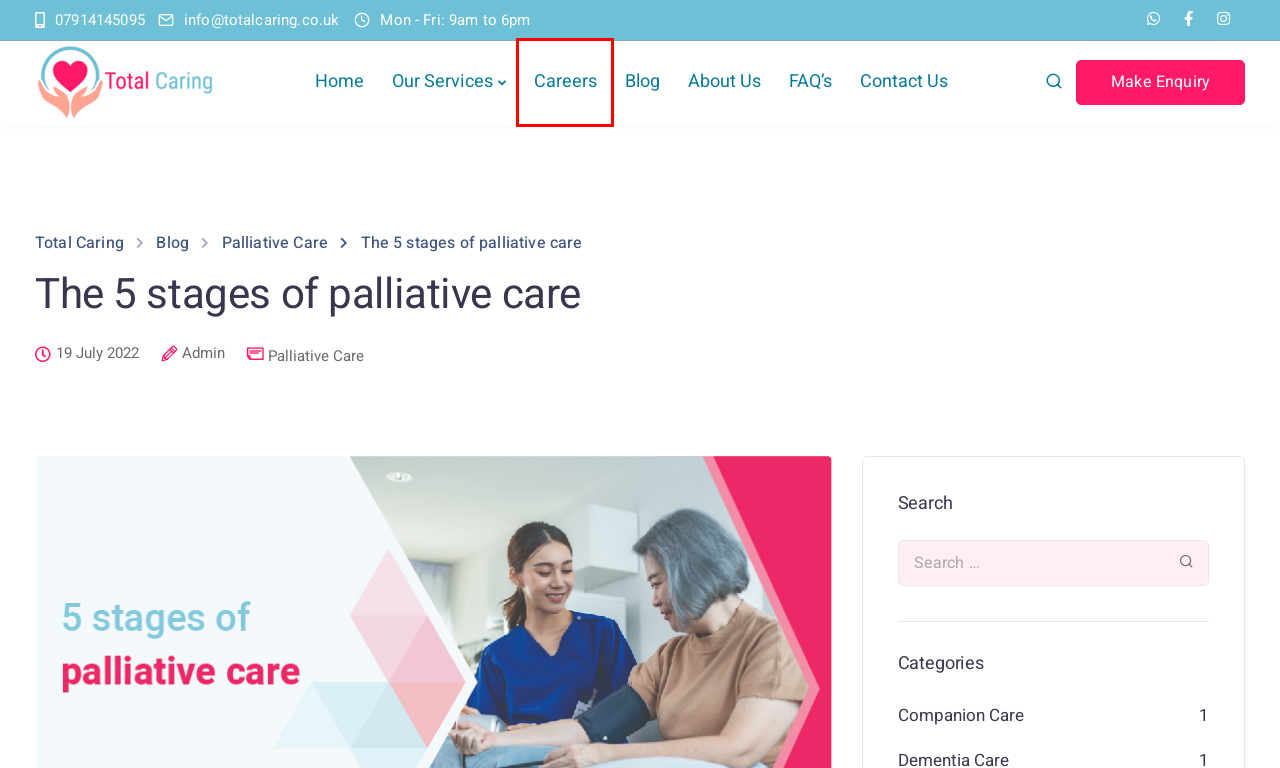You have received a screenshot of a webpage with a red bounding box indicating a UI element. Please determine the most fitting webpage description that matches the new webpage after clicking on the indicated element. The choices are:
A. Companion Care Category | Total Caring
B. Get Ideas By Reading Blogs And Articles | Total Caring
C. Admin | Total Caring
D. Get Connection With Our Team | Total Caring
E. Palliative Care Categories | Total caring
F. Home Care Agency In London | Total Caring
G. Frequently Asked Questions (FAQs) | Total Caring
H. Build Rewarding And Satisfying Career | Total Caring

H